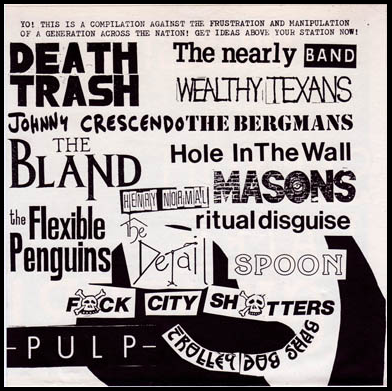Please answer the following query using a single word or phrase: 
What is the theme of the graphic?

Underground music community